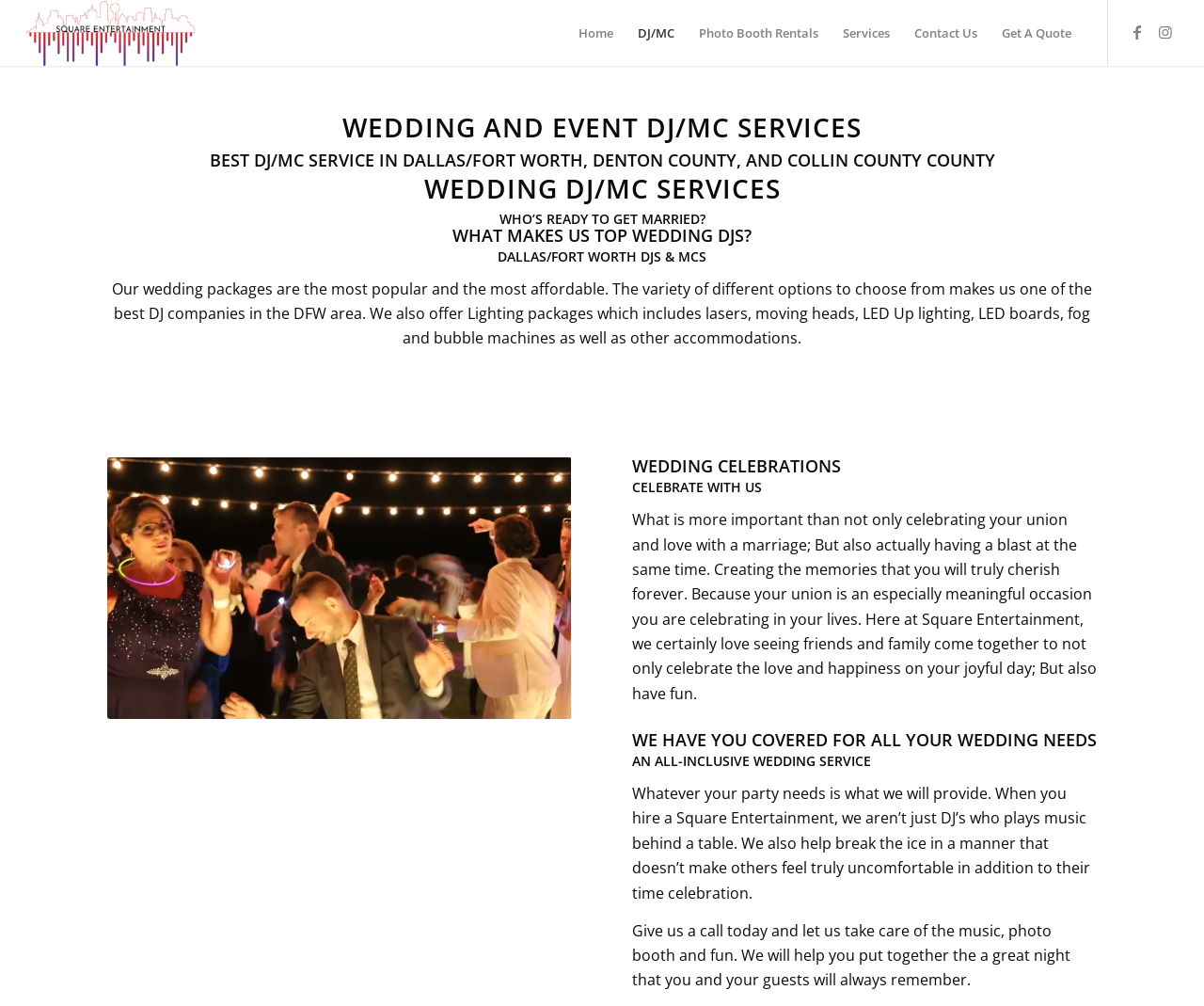What is the goal of Square Entertainment's services? Examine the screenshot and reply using just one word or a brief phrase.

Creating memorable experiences